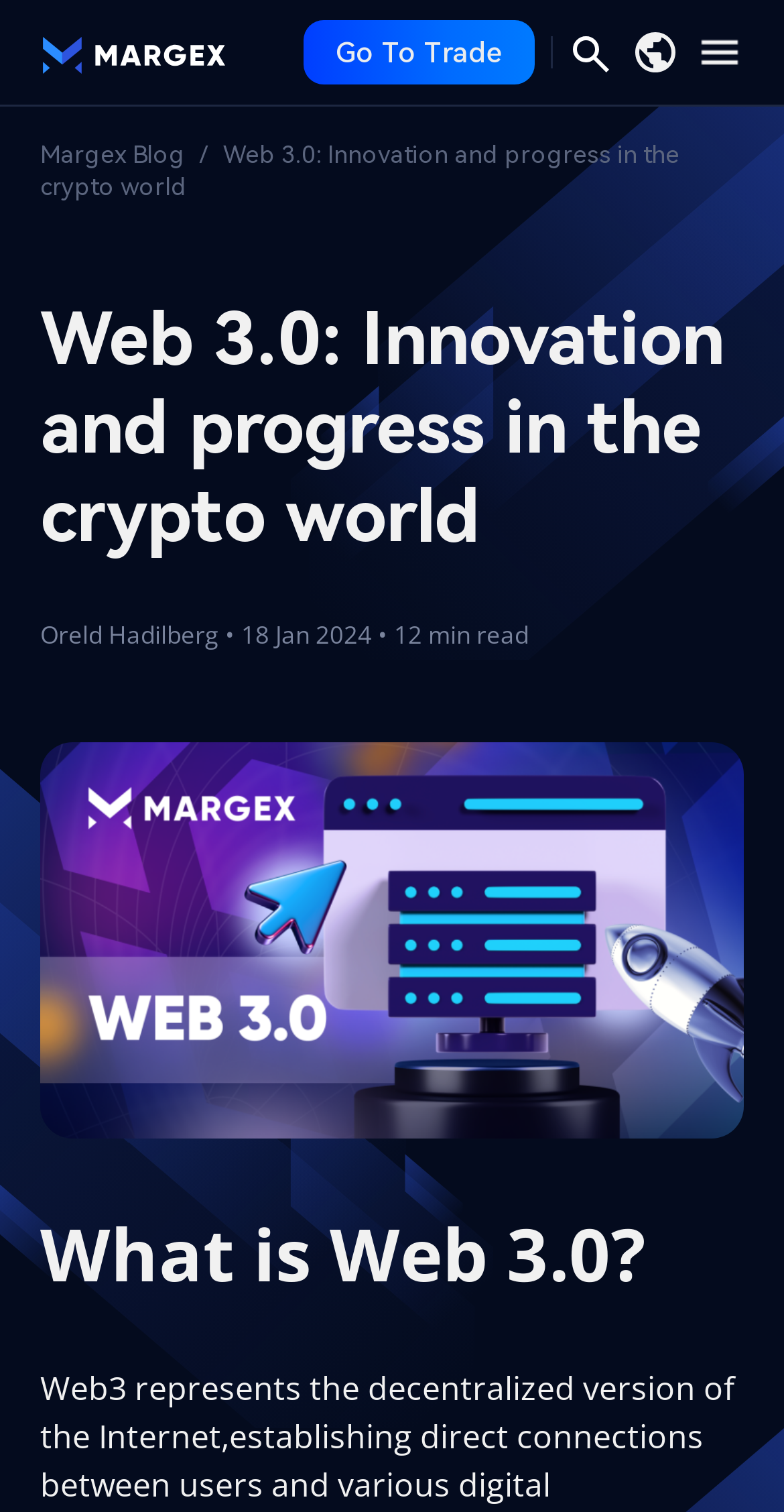What is the primary heading on this webpage?

Web 3.0: Innovation and progress in the crypto world